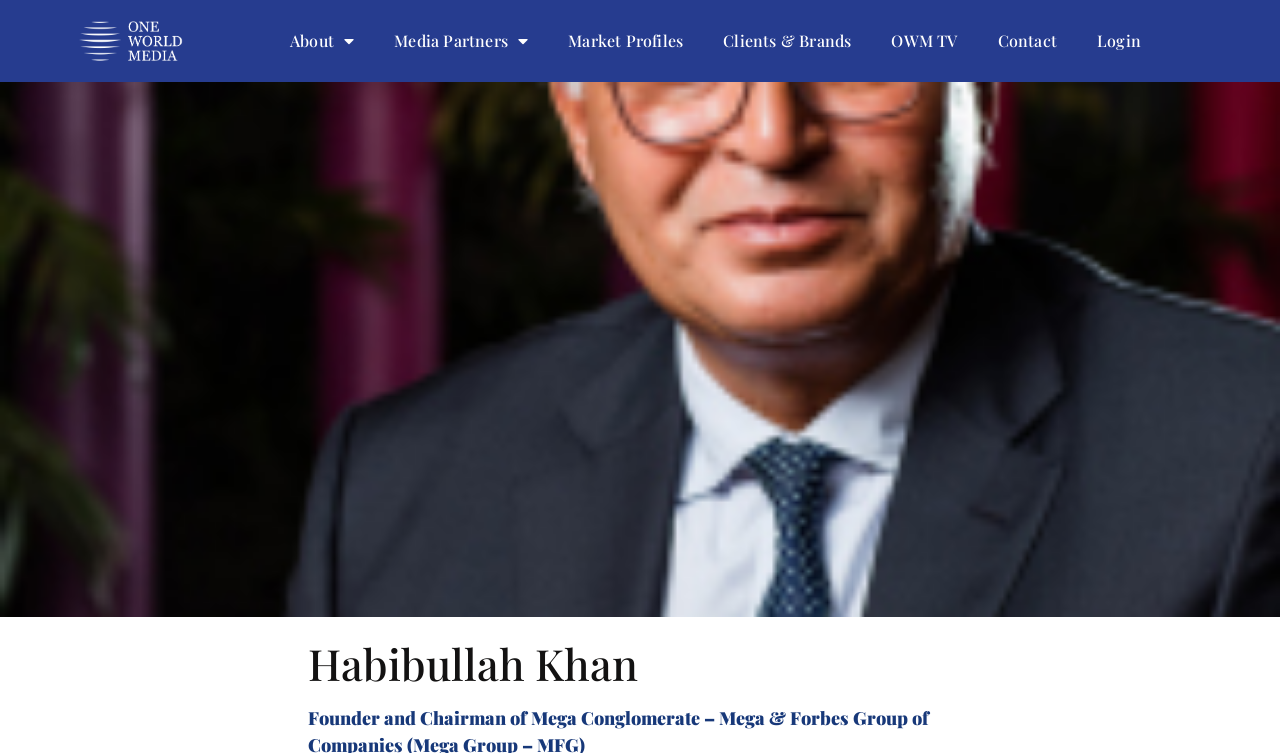What is the second menu item?
Please respond to the question with a detailed and well-explained answer.

I looked at the menu items in the top menu section of the webpage and found that the second item is 'Media Partners'.